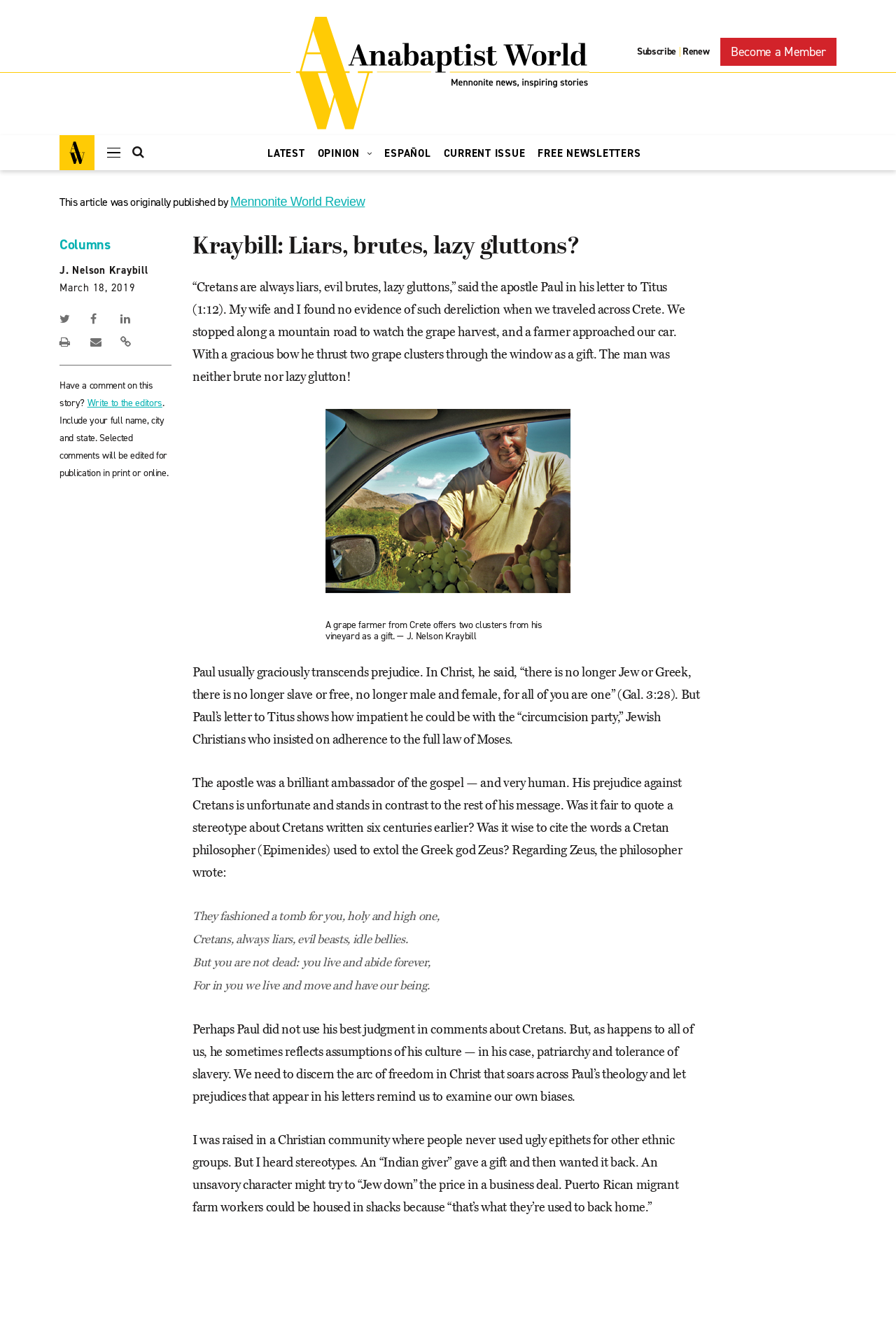What is the name of the publication that originally published the article?
Can you provide an in-depth and detailed response to the question?

The name of the publication that originally published the article can be found by looking at the text below the title of the article, which says 'This article was originally published by Mennonite World Review'.